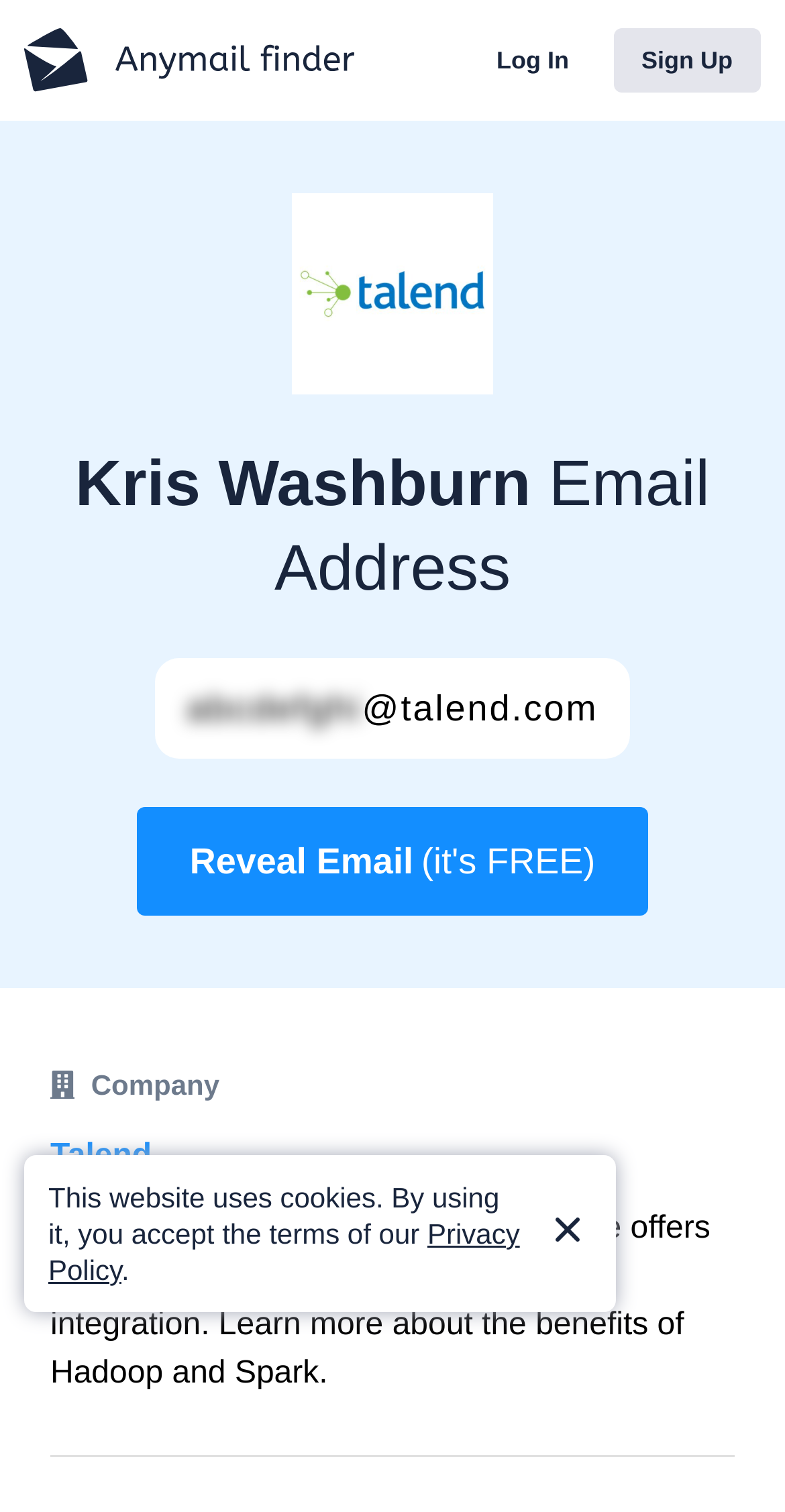What is the benefit of using Talend's software?
Based on the content of the image, thoroughly explain and answer the question.

The benefit of using Talend's software can be found in the static text element on the webpage, which mentions that Talend's software offers 'real-time solutions for all types of data integration'.